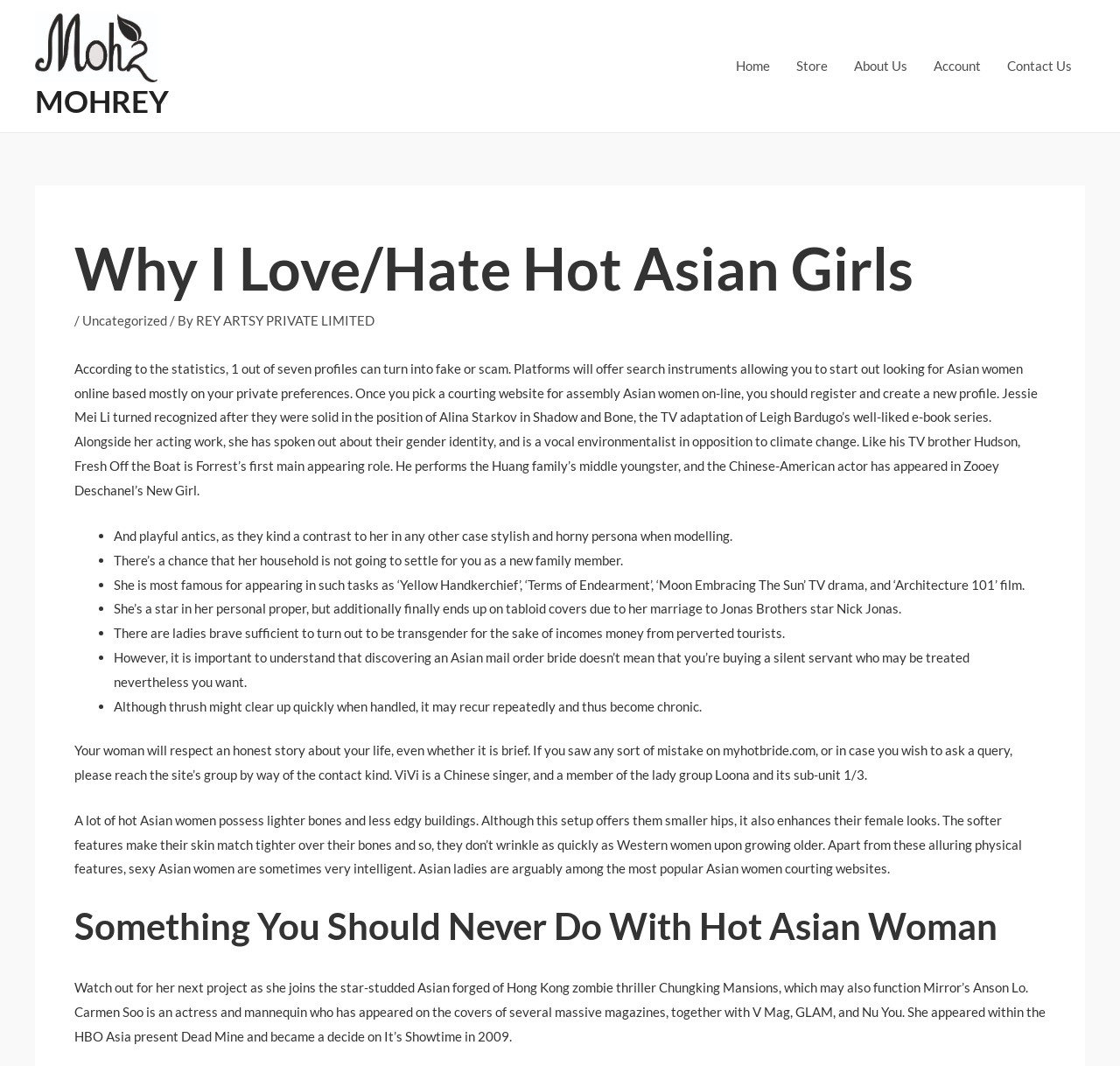Explain the features and main sections of the webpage comprehensively.

This webpage appears to be a blog post or article about Asian women, with a focus on their physical characteristics, personalities, and relationships. At the top of the page, there is a header section with a title "Why I Love/Hate Hot Asian Girls" and a link to the website "MOHREY" accompanied by an image. Below the header, there is a navigation menu with links to "Home", "Store", "About Us", "Account", and "Contact Us".

The main content of the page is divided into several sections. The first section has a heading "Why I Love/Hate Hot Asian Girls" and a brief introduction to the topic. The following sections appear to be a list of points or characteristics about Asian women, with each point marked by a bullet point. These points discuss various aspects of Asian women, including their physical appearance, personalities, and relationships.

Throughout the page, there are several paragraphs of text that provide more detailed information about Asian women, including their characteristics, behaviors, and experiences. There are also mentions of specific individuals, such as actresses and models, who are described as being successful and talented.

The page also includes some general advice or warnings about relationships with Asian women, such as being honest and respectful in one's approach. Overall, the tone of the page appears to be informative and conversational, with a focus on providing insights and advice about Asian women and relationships.